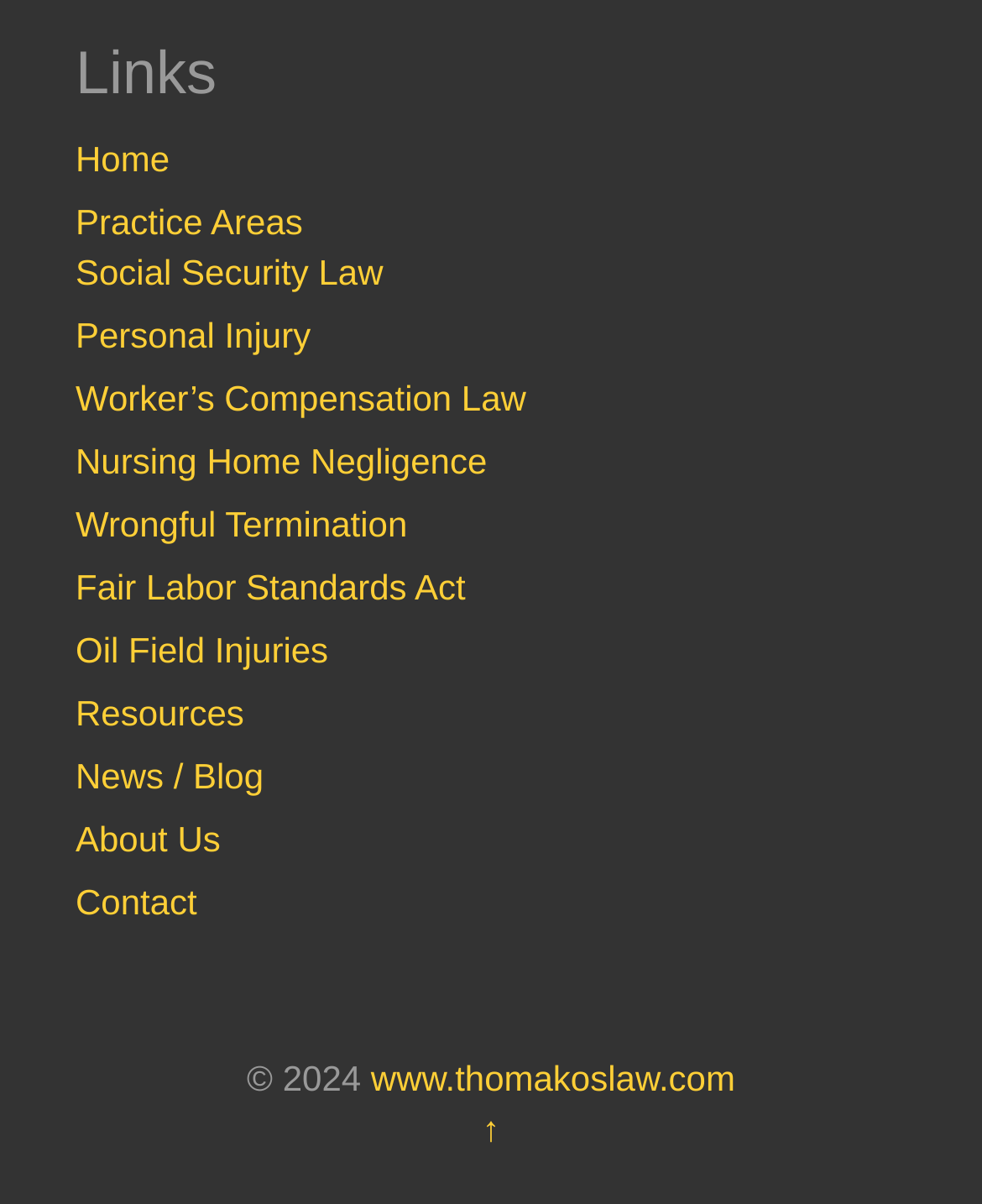How many practice areas are listed on the webpage?
Please give a detailed and elaborate explanation in response to the question.

I counted the number of links under the 'Practice Areas' section, which are 'Social Security Law', 'Personal Injury', 'Worker’s Compensation Law', 'Nursing Home Negligence', 'Wrongful Termination', 'Fair Labor Standards Act', and 'Oil Field Injuries'. There are 7 links in total.